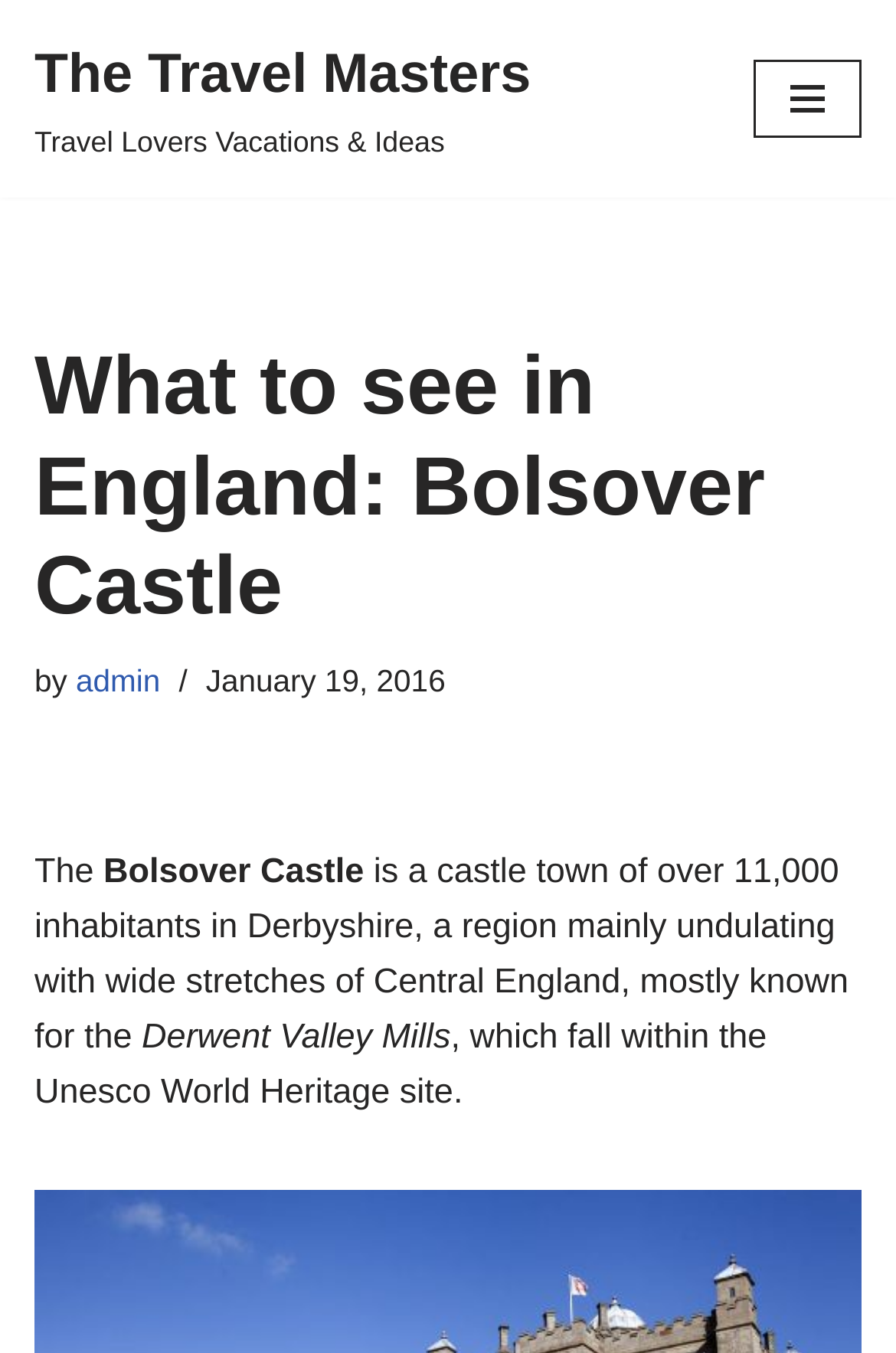Identify the bounding box of the UI element that matches this description: "Skip to content".

[0.0, 0.054, 0.077, 0.088]